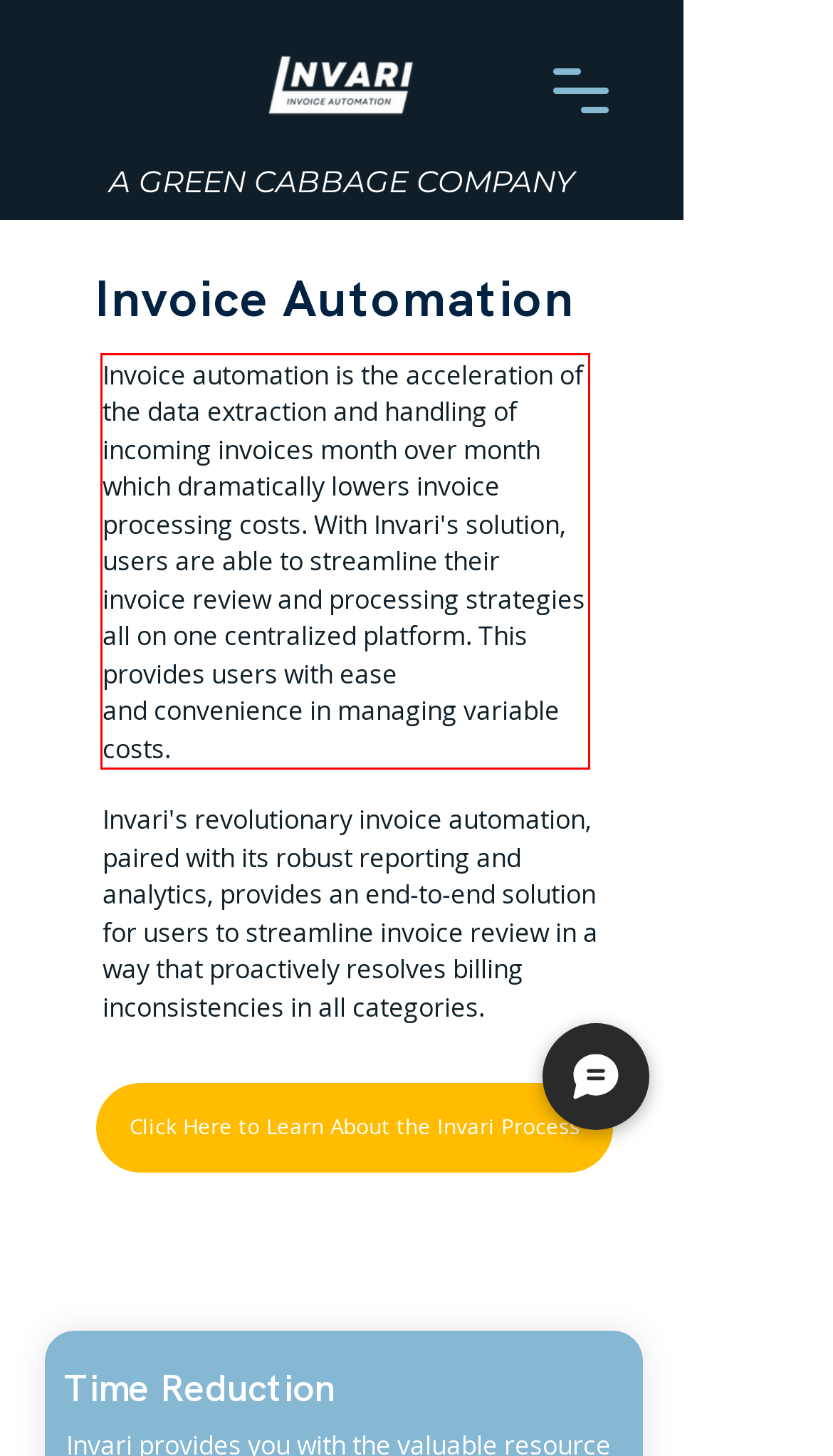View the screenshot of the webpage and identify the UI element surrounded by a red bounding box. Extract the text contained within this red bounding box.

Invoice automation is the acceleration of the data extraction and handling of incoming invoices month over month which dramatically lowers invoice processing costs. With Invari's solution, users are able to streamline their invoice review and processing strategies all on one centralized platform. This provides users with ease and convenience in managing variable costs.